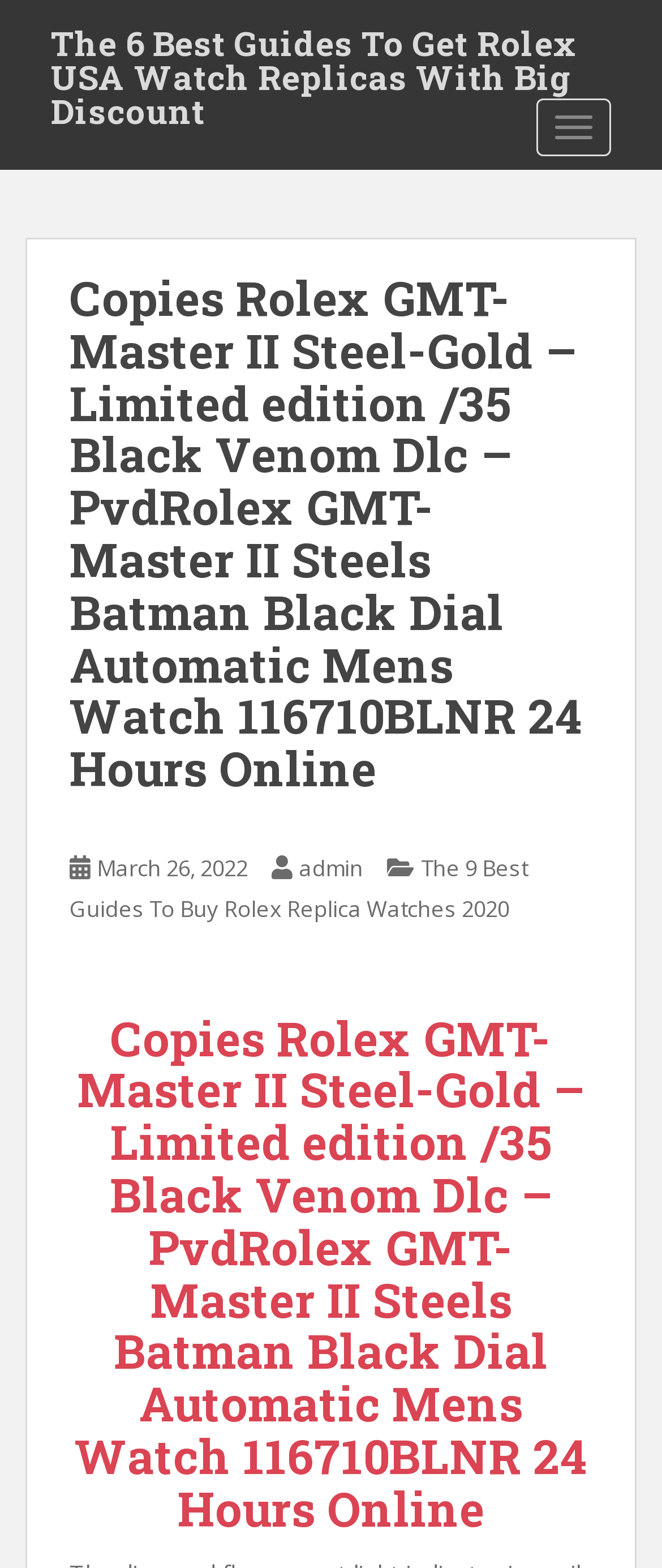Refer to the image and provide an in-depth answer to the question:
What is the dial color of the watch?

The heading of the webpage mentions 'Batman Black Dial', suggesting that the dial of the watch is black in color.